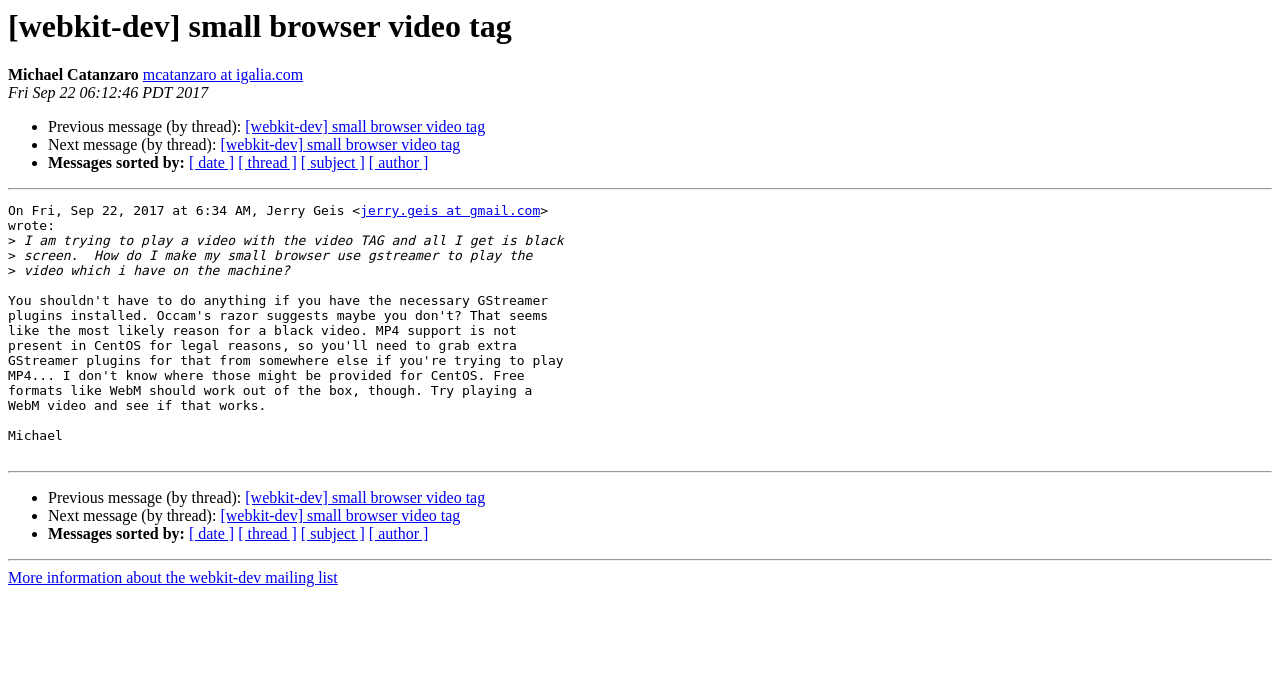Please find the bounding box coordinates of the clickable region needed to complete the following instruction: "Sort messages by date". The bounding box coordinates must consist of four float numbers between 0 and 1, i.e., [left, top, right, bottom].

[0.148, 0.228, 0.183, 0.253]